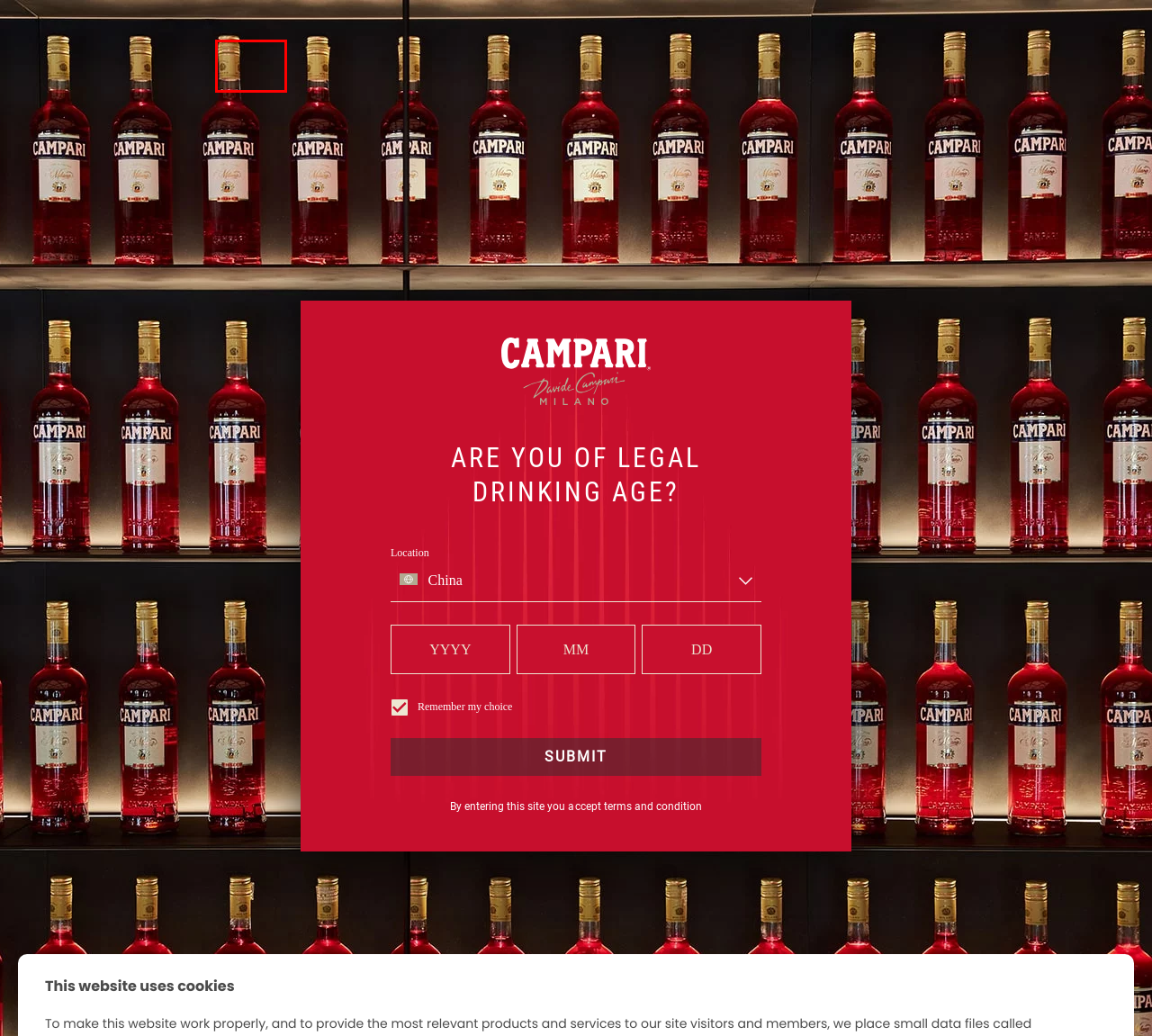Analyze the screenshot of a webpage featuring a red rectangle around an element. Pick the description that best fits the new webpage after interacting with the element inside the red bounding box. Here are the candidates:
A. Red Passion: Explore our World | Campari
B. Campari Negroni Ready to Drink | Campari
C. Campari Bitter: the Italian Red Spirit since 1860 | Campari
D. Campari and Cinema: a timeless story | Campari
E. How to Make a Negroni: Ingredients and Recipe | Campari
F. Campari Cocktails: How to Drink Campari | Campari
G. Galleria Campari Milano: Book a Tour to our Corporate Museum | Campari
H. Cask Tales: Exclusive Liquor Finished in Bourbon Barrels | Campari

C